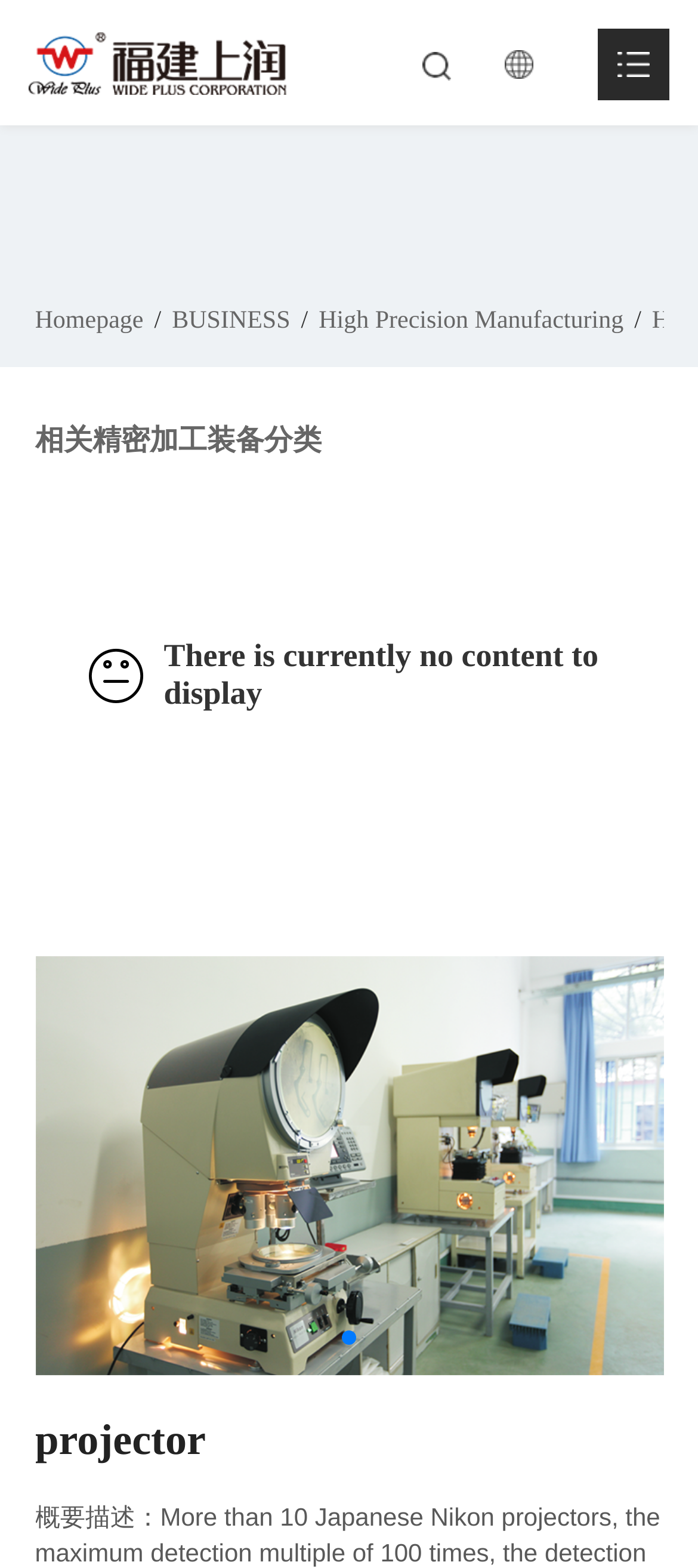Calculate the bounding box coordinates of the UI element given the description: "High Precision Manufacturing".

[0.457, 0.195, 0.893, 0.213]